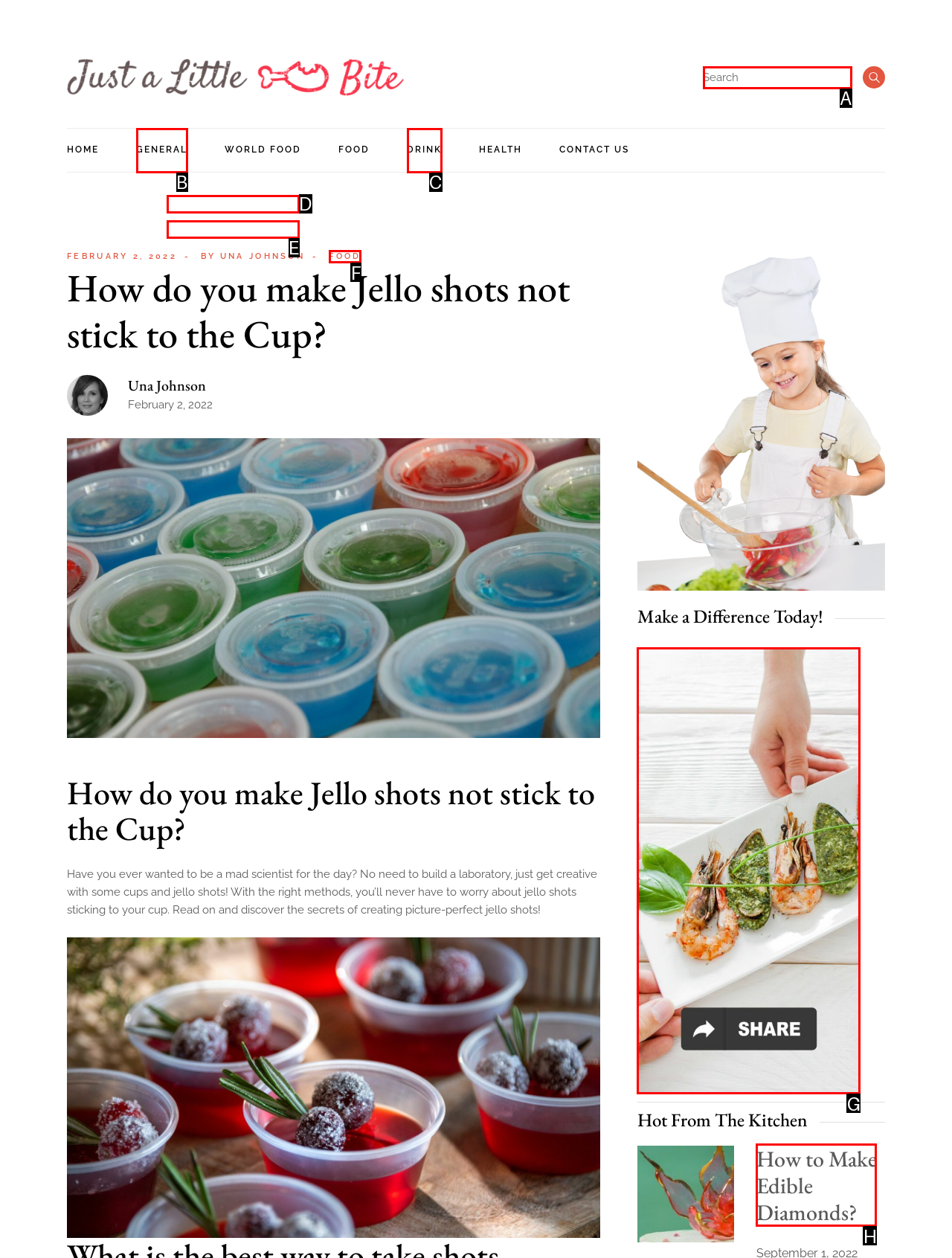Select the letter that corresponds to the description: parent_node: Make a Difference Today!. Provide your answer using the option's letter.

G